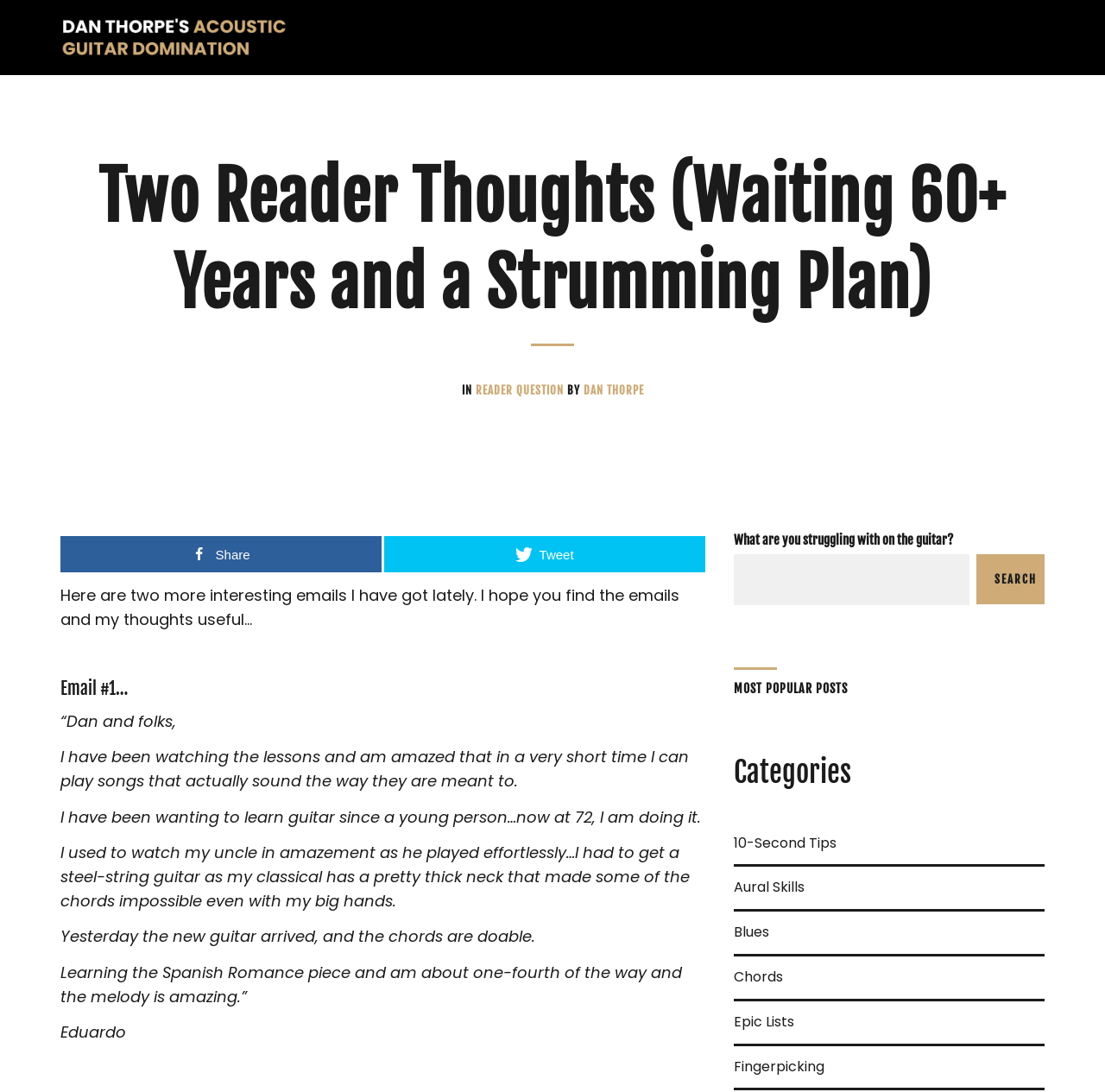Please determine the bounding box coordinates for the UI element described as: "Tweet".

[0.348, 0.491, 0.638, 0.524]